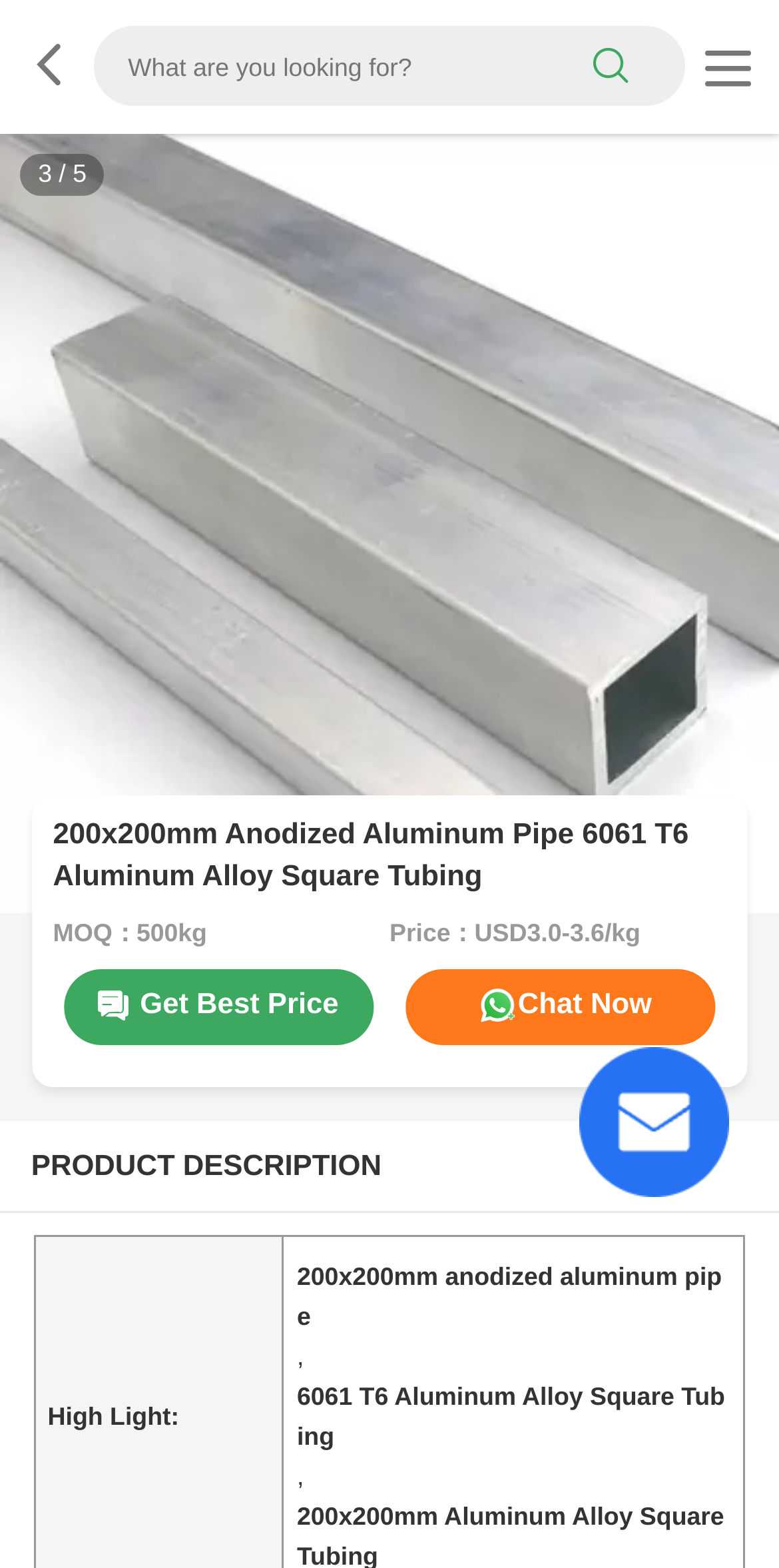Describe all the visual and textual components of the webpage comprehensively.

The webpage is about a product, specifically a 200x200mm Anodized Aluminum Pipe 6061 T6 Aluminum Alloy Square Tubing from China. At the top, there is a search bar with a search button on the right side, accompanied by a link with a shopping cart icon. Below the search bar, there is a large image of the product, taking up most of the width of the page.

On the right side of the product image, there is a "Request A Quote" button with an accompanying image. Above the product image, there are some static texts, including a slash and a number "5", which might indicate a rating or a review count.

The product title, "200x200mm Anodized Aluminum Pipe 6061 T6 Aluminum Alloy Square Tubing", is displayed prominently in a heading, followed by some product details, including the minimum order quantity (MOQ) and price range. There are also two links, "Get Best Price" and "Chat Now", which are likely related to inquiring about the product.

Further down the page, there is a section titled "PRODUCT DESCRIPTION", which contains two headings that break down the product name into its components: "200x200mm anodized aluminum pipe" and "6061 T6 Aluminum Alloy Square Tubing". At the very top of the page, there is a small image with a video logo, which might indicate the presence of a video related to the product.